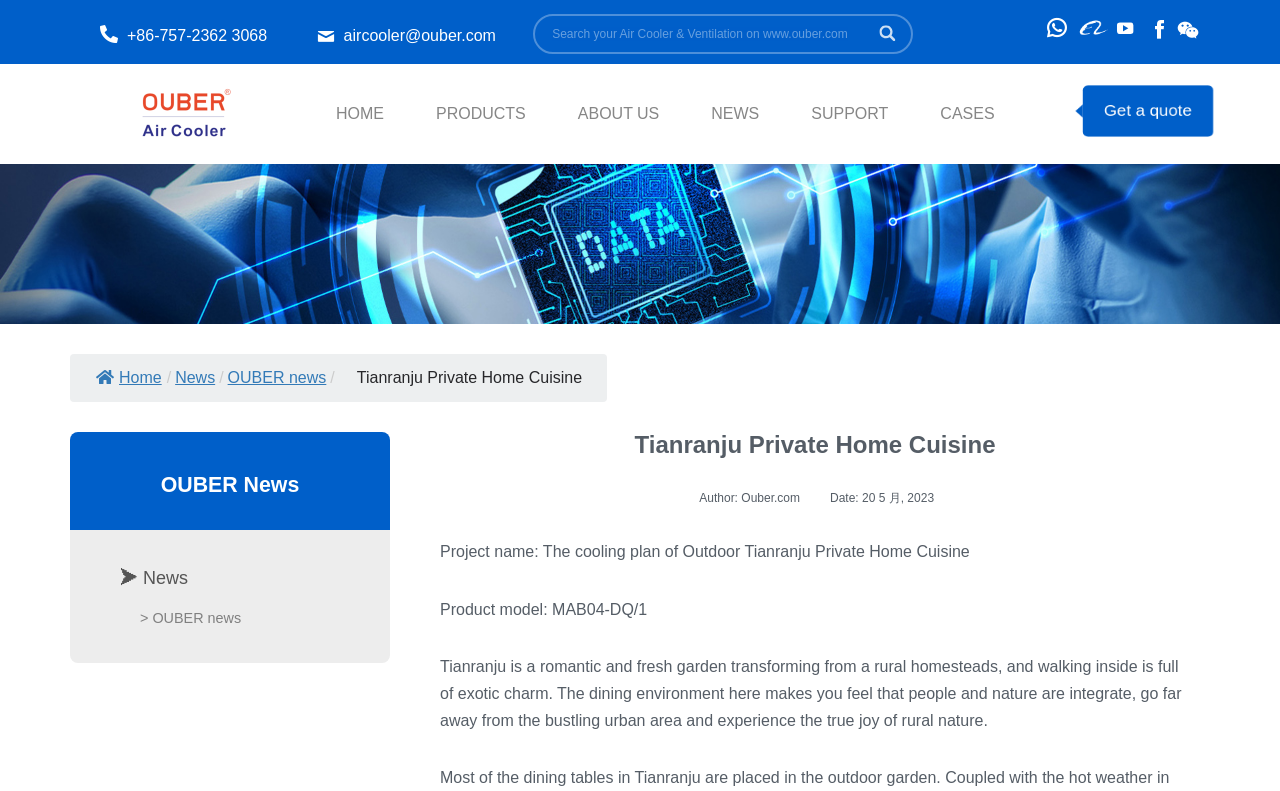Answer with a single word or phrase: 
What is the atmosphere of Tianranju described as?

romantic and fresh